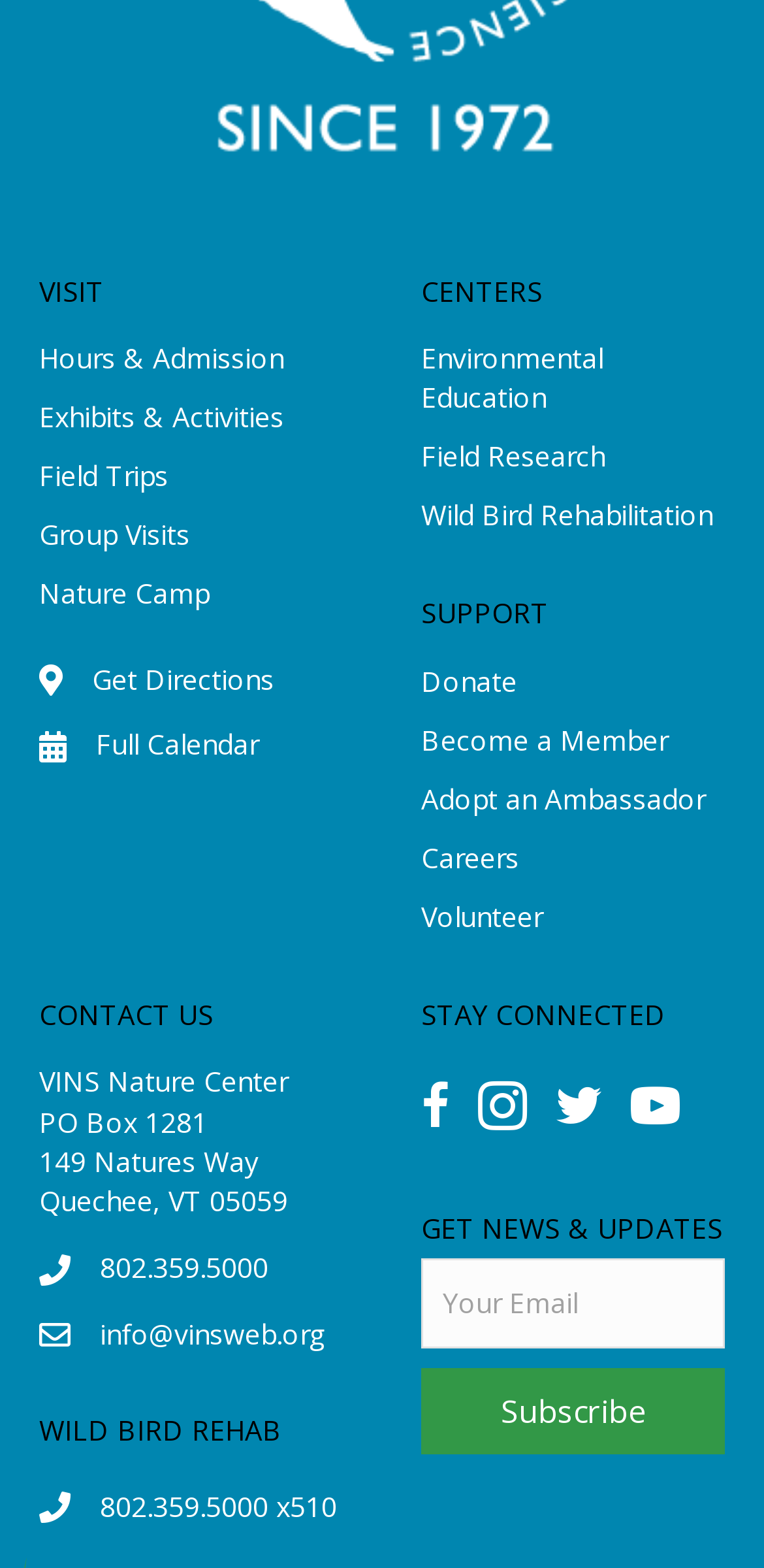Using the given element description, provide the bounding box coordinates (top-left x, top-left y, bottom-right x, bottom-right y) for the corresponding UI element in the screenshot: Become a Member

[0.551, 0.46, 0.874, 0.484]